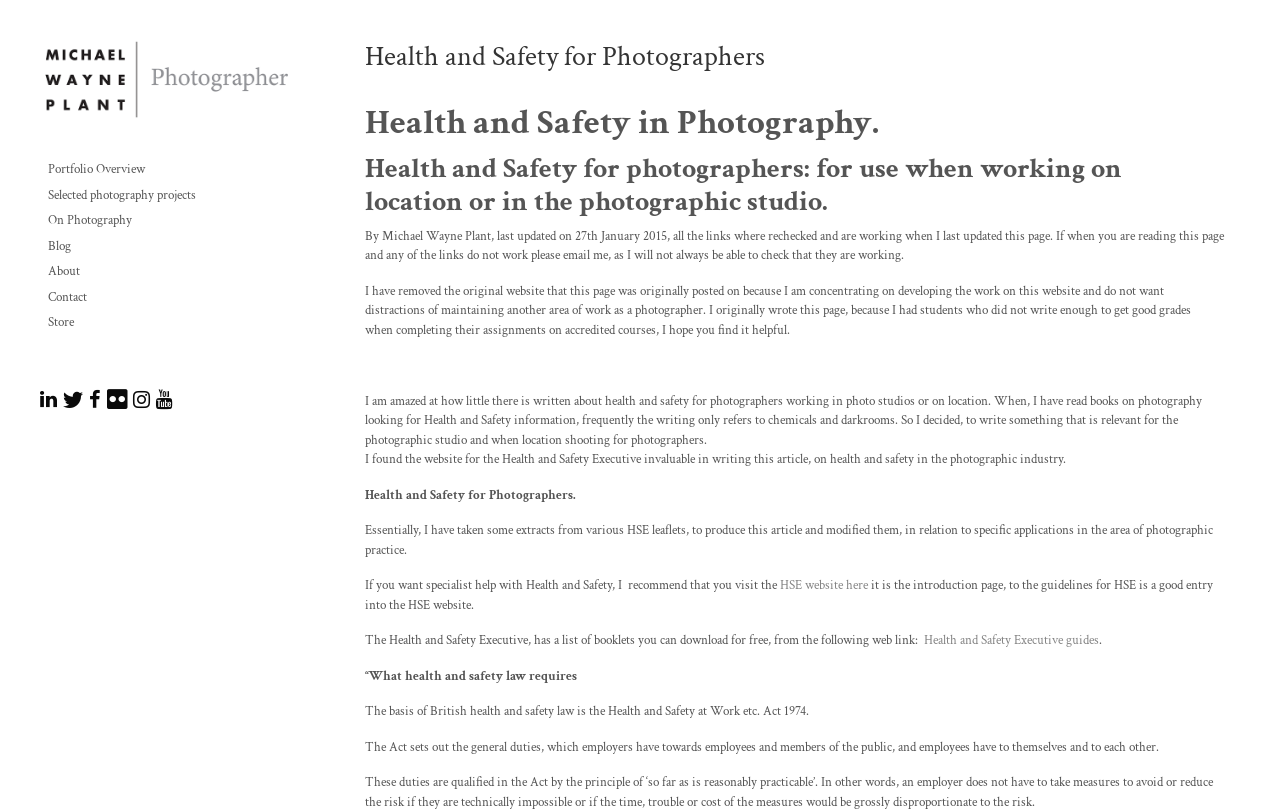Could you please study the image and provide a detailed answer to the question:
When was this webpage last updated?

The last updated date is mentioned in the introduction section, which states 'last updated on 27th January 2015'.